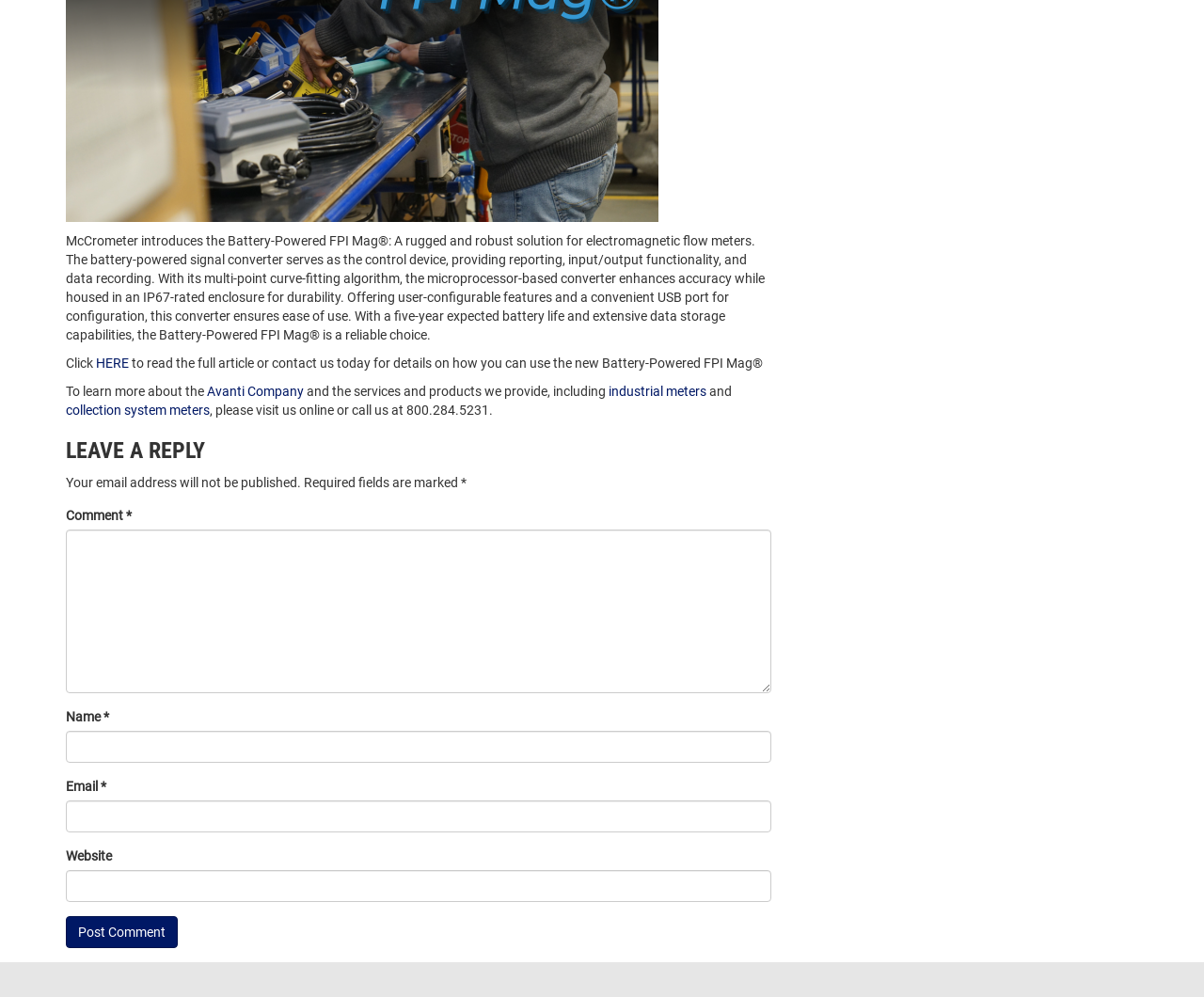Given the element description: "parent_node: Website name="url"", predict the bounding box coordinates of the UI element it refers to, using four float numbers between 0 and 1, i.e., [left, top, right, bottom].

[0.055, 0.872, 0.641, 0.904]